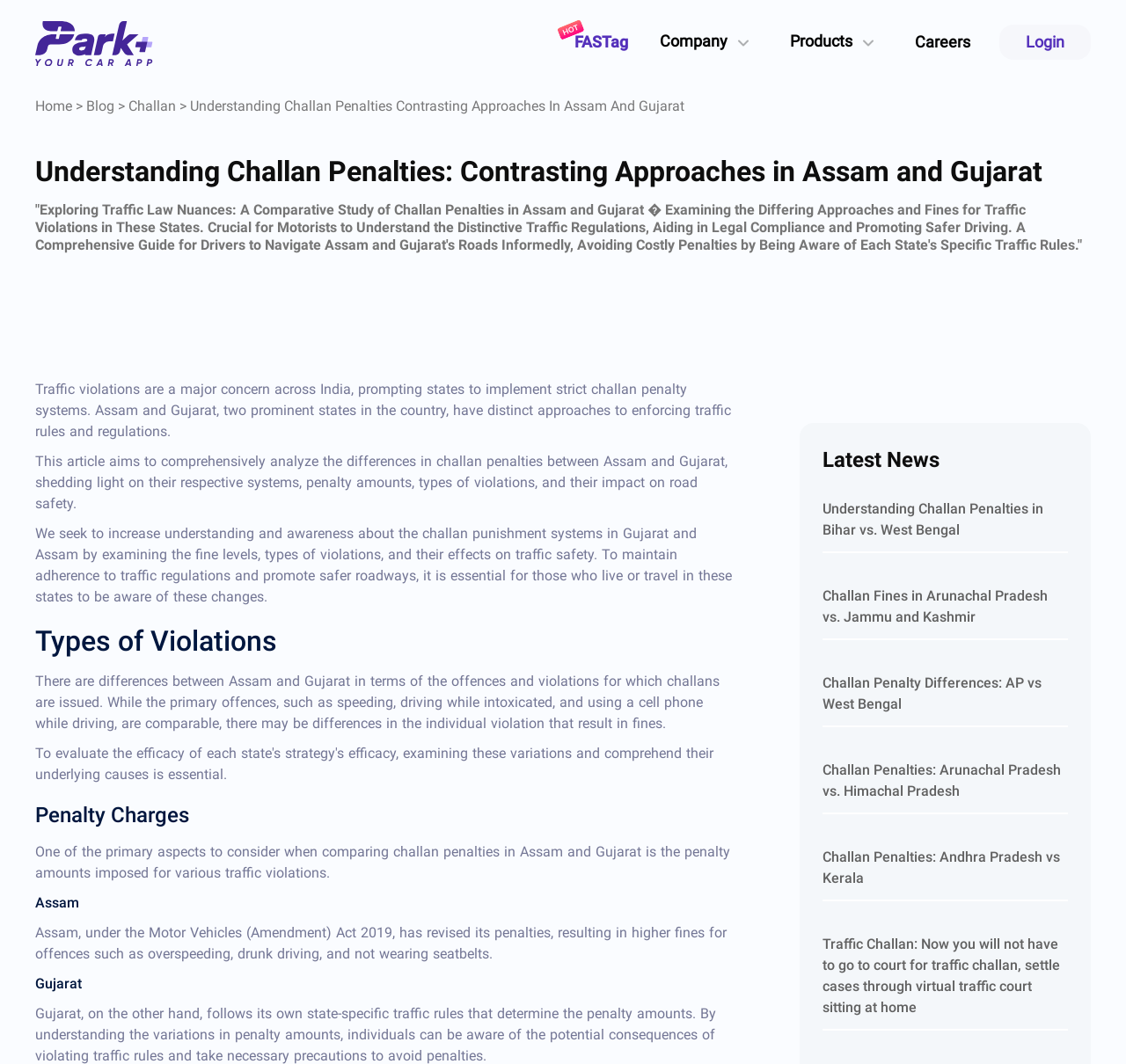Based on the image, provide a detailed response to the question:
What is the purpose of this article?

The article aims to comprehensively analyze the differences in challan penalties between Assam and Gujarat, shedding light on their respective systems, penalty amounts, types of violations, and their impact on road safety, in order to increase understanding and awareness about the challan punishment systems in Gujarat and Assam.